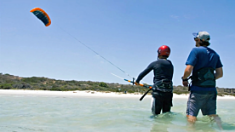Utilize the details in the image to thoroughly answer the following question: What is the color of the kite?

The kite soaring in the bright blue sky above is described as colorful, indicating that it has a vibrant and multicolored design.